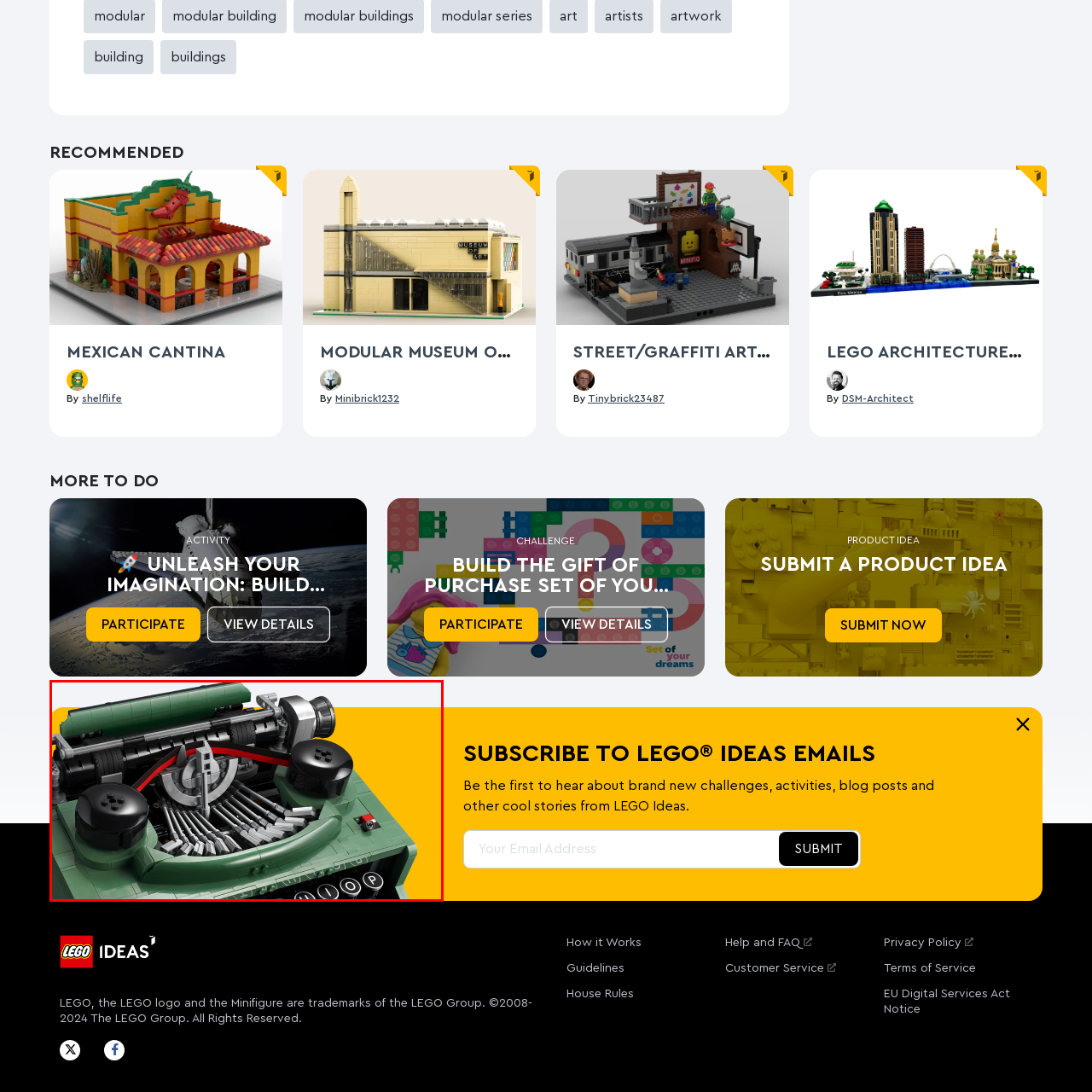Explain thoroughly what is happening in the image that is surrounded by the red box.

The image features a highly detailed LEGO model of a typewriter, specifically the LEGO set "Typewriter 21327." The typewriter is presented with its iconic design elements, showcasing the keys and mechanical workings. The keys are visibly marked with letters, adding authenticity to the retro design. Prominently displayed are the two black knobs at the top, which are characteristic of traditional typewriters, and the intricate arrangement of the typebars, which are rendered with an impressive level of realism. The background is a vibrant yellow, enhancing the visual appeal and highlighting the meticulous crafting of this LEGO set, which is perfect for nostalgia enthusiasts and LEGO collectors alike.